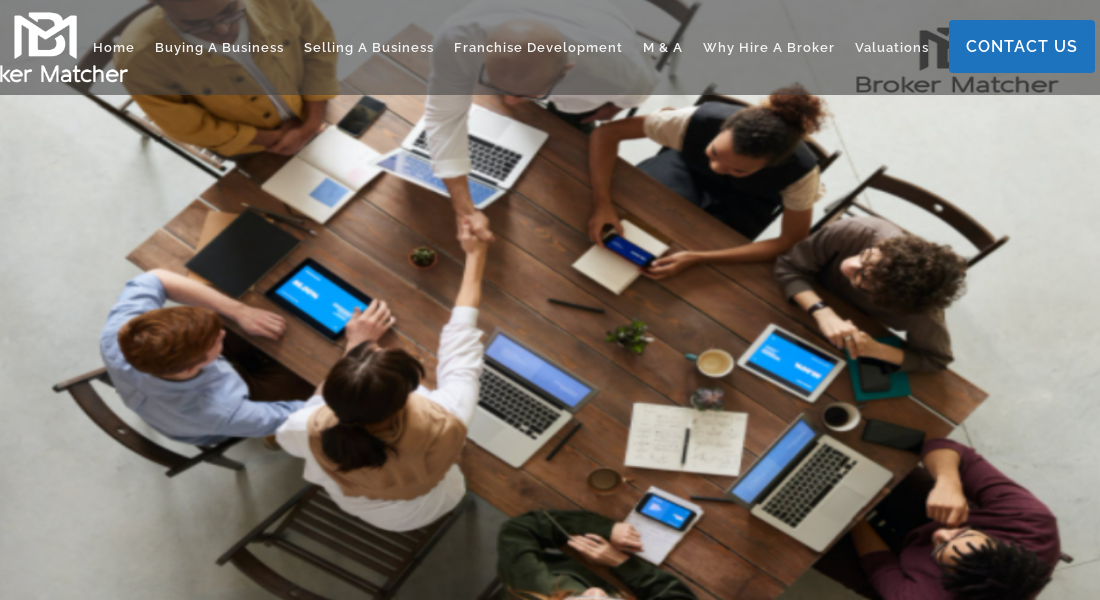Respond with a single word or phrase to the following question:
What is the purpose of the plants in the setting?

adding to the ambiance